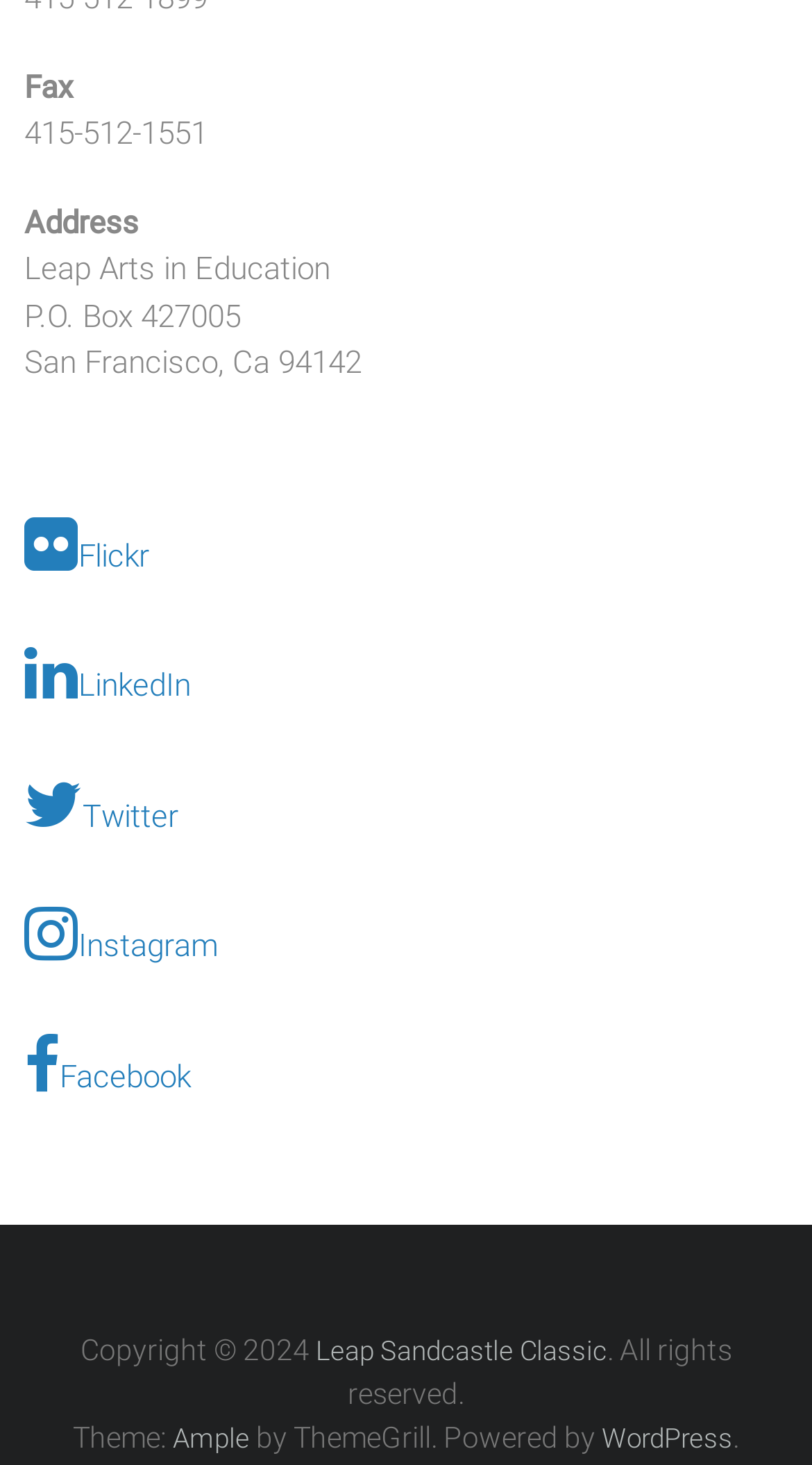Provide the bounding box coordinates of the HTML element described by the text: "value="Search"".

None